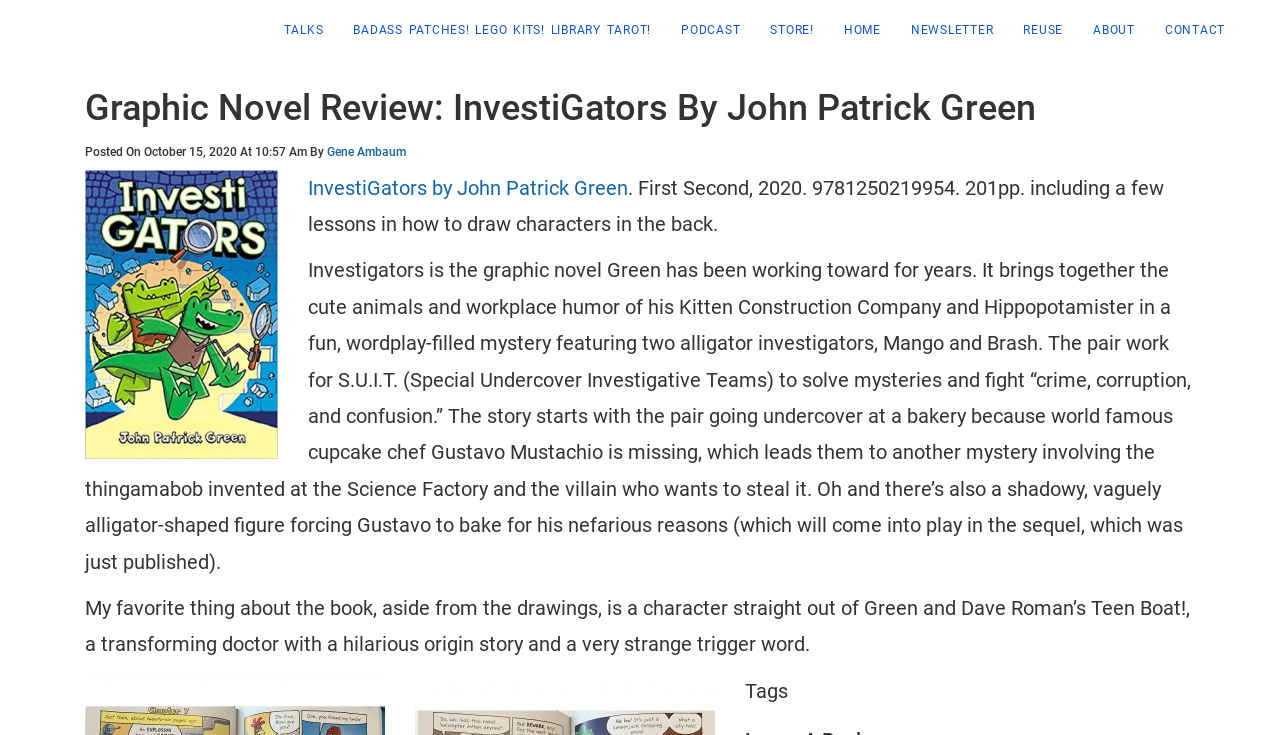Who is the author of the graphic novel?
Answer the question using a single word or phrase, according to the image.

John Patrick Green